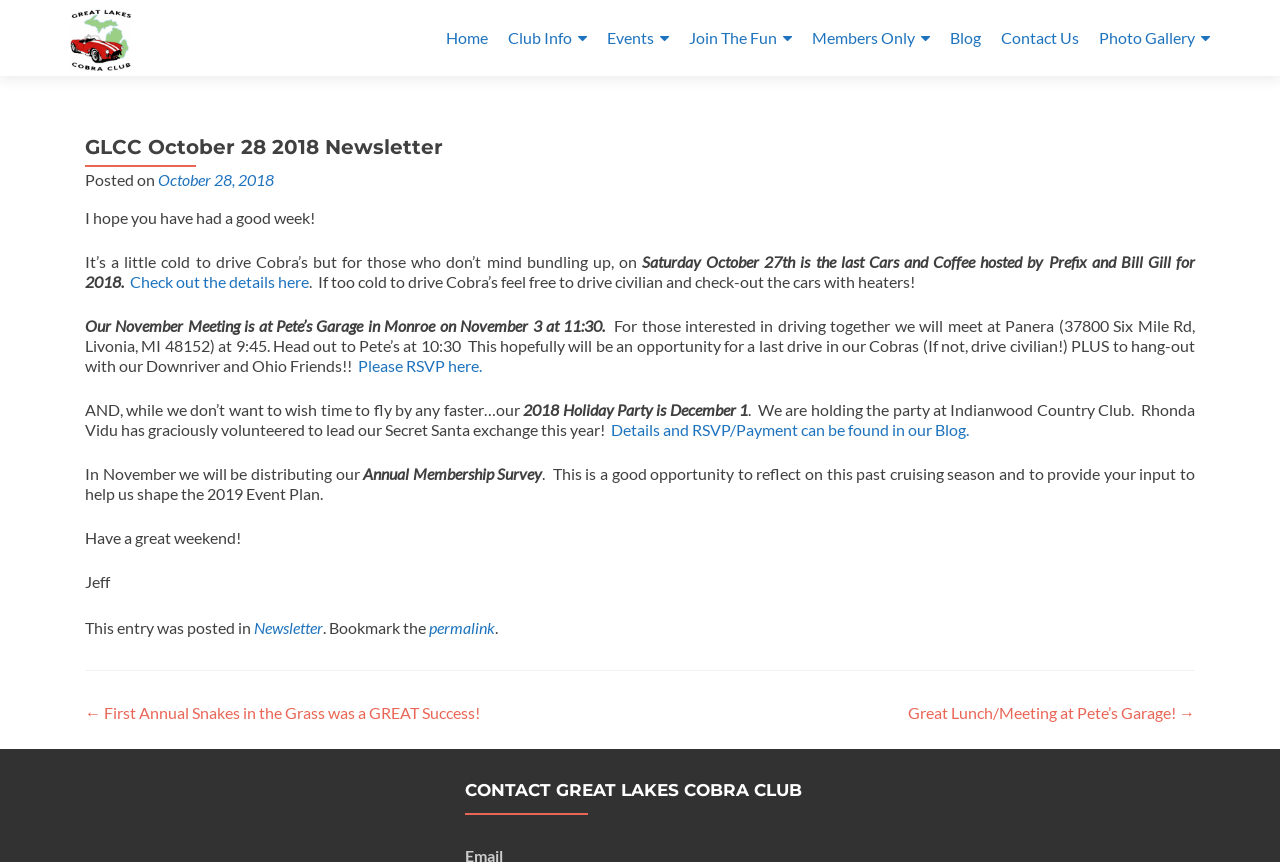Can you specify the bounding box coordinates for the region that should be clicked to fulfill this instruction: "Check out the 'Cars and Coffee' event details".

[0.102, 0.316, 0.241, 0.338]